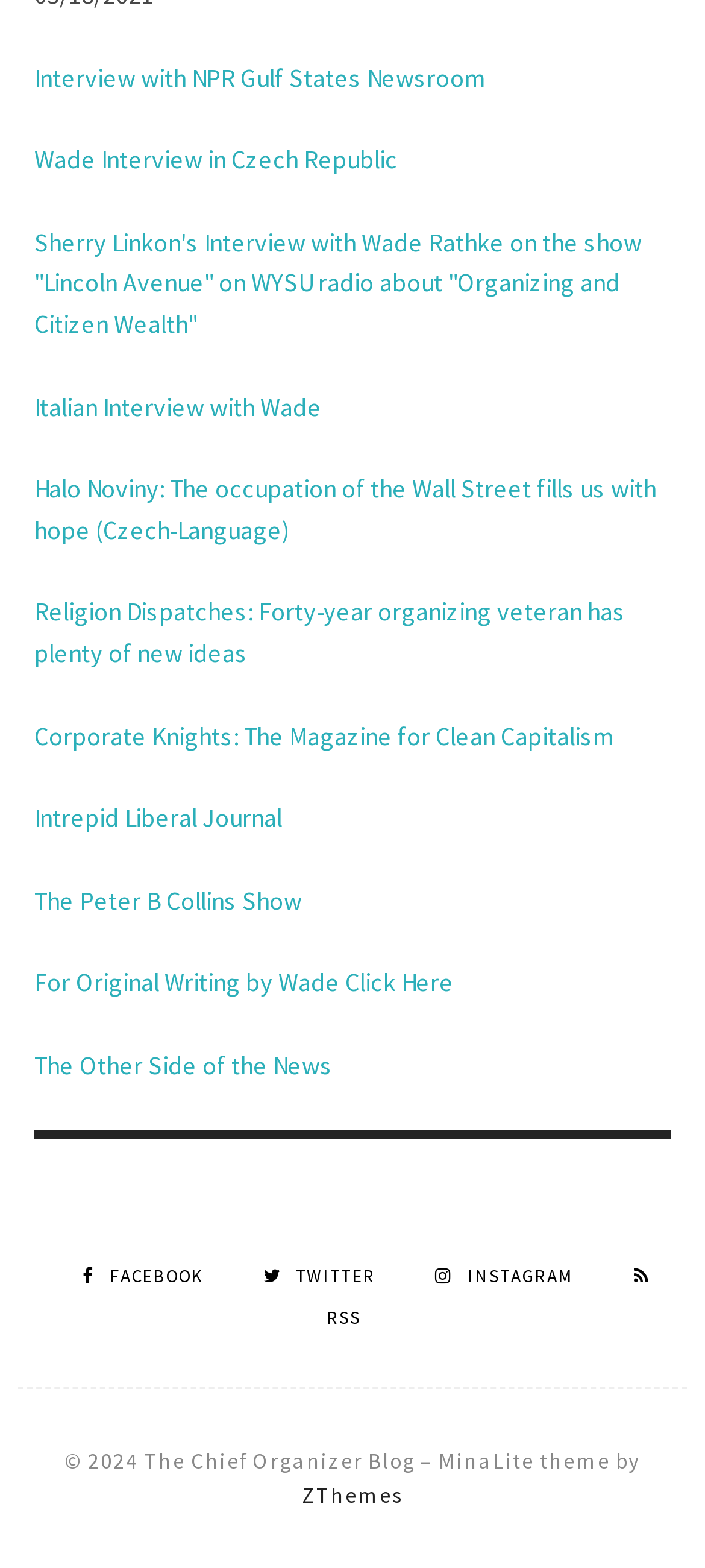Respond concisely with one word or phrase to the following query:
What is the last link on the webpage?

The Other Side of the News